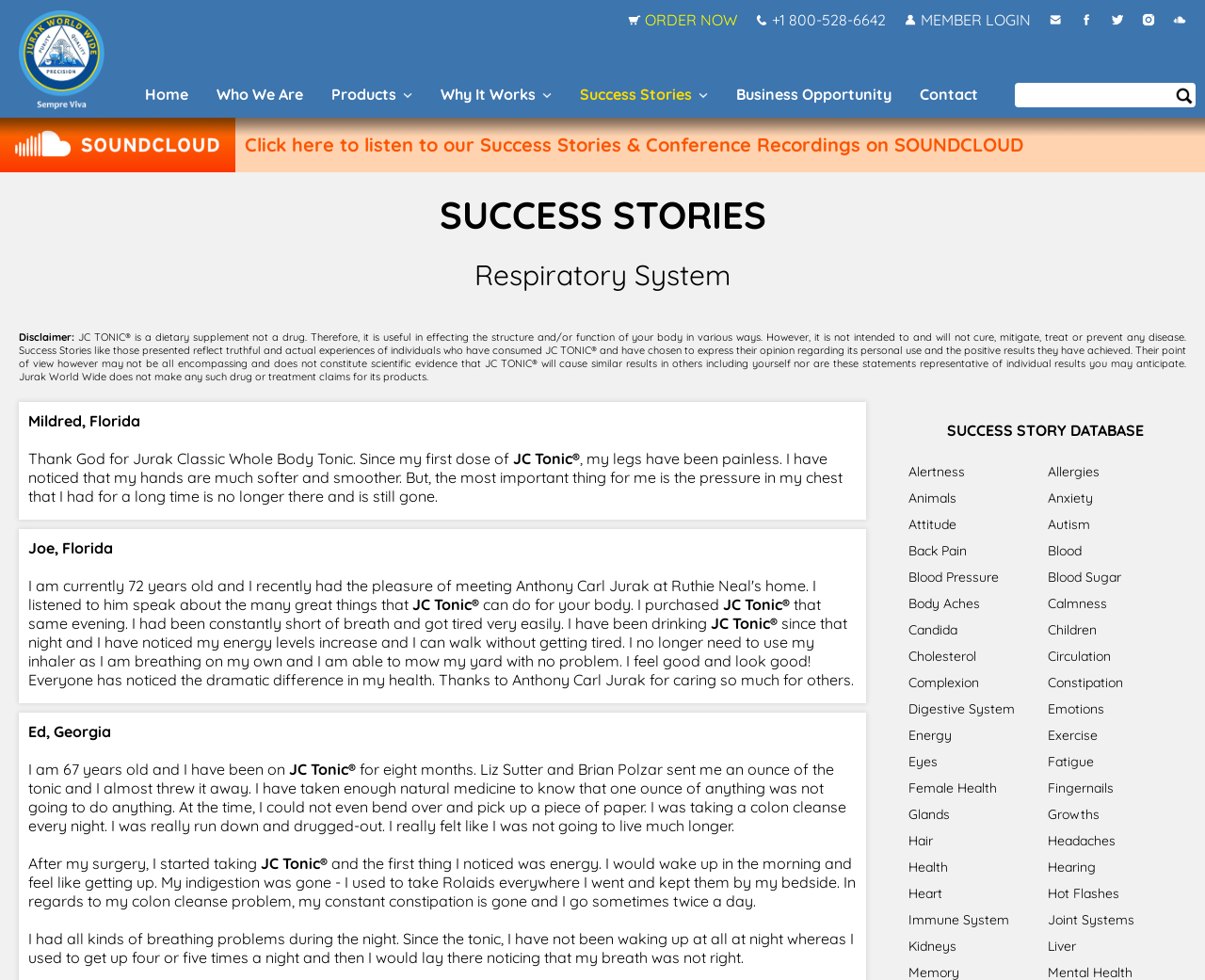How many success stories are presented on this webpage? Analyze the screenshot and reply with just one word or a short phrase.

3